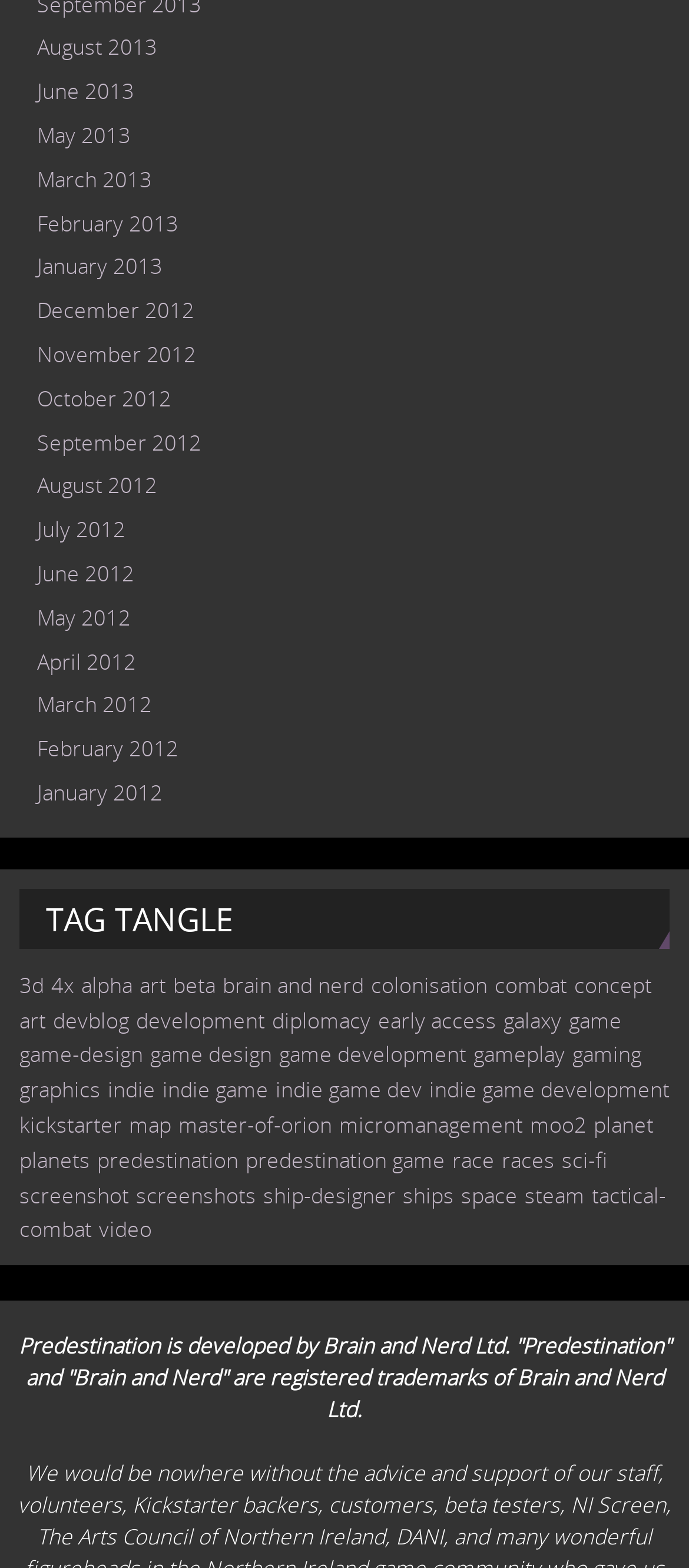What is the name of the game being developed?
Please elaborate on the answer to the question with detailed information.

The answer can be found by looking at the links on the webpage, where 'Predestination' is mentioned multiple times, and also by looking at the static text at the bottom of the webpage, which mentions 'Predestination is developed by Brain and Nerd Ltd.'